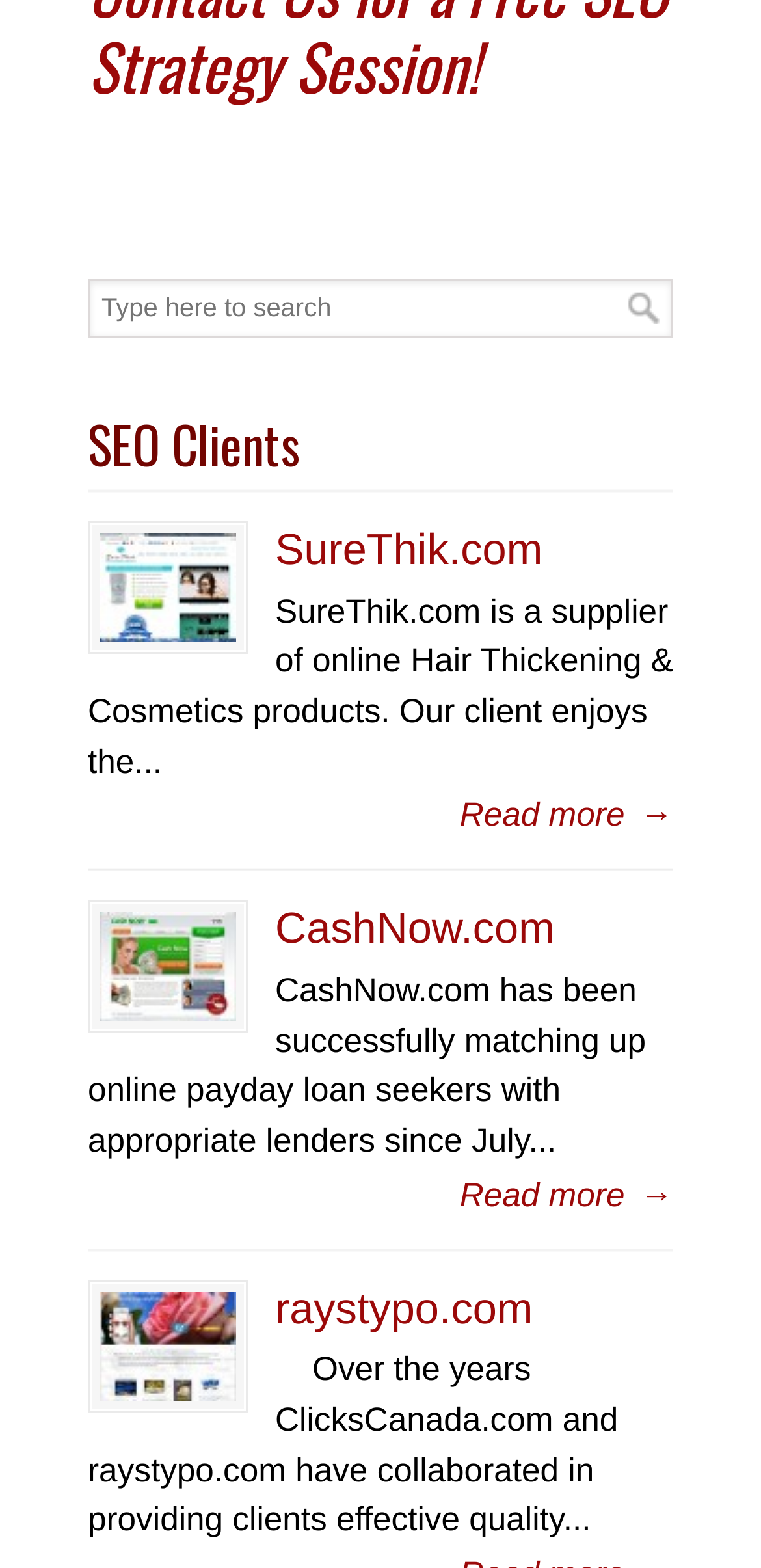Identify the bounding box coordinates of the specific part of the webpage to click to complete this instruction: "read more about SureThik.com".

[0.604, 0.502, 0.885, 0.538]